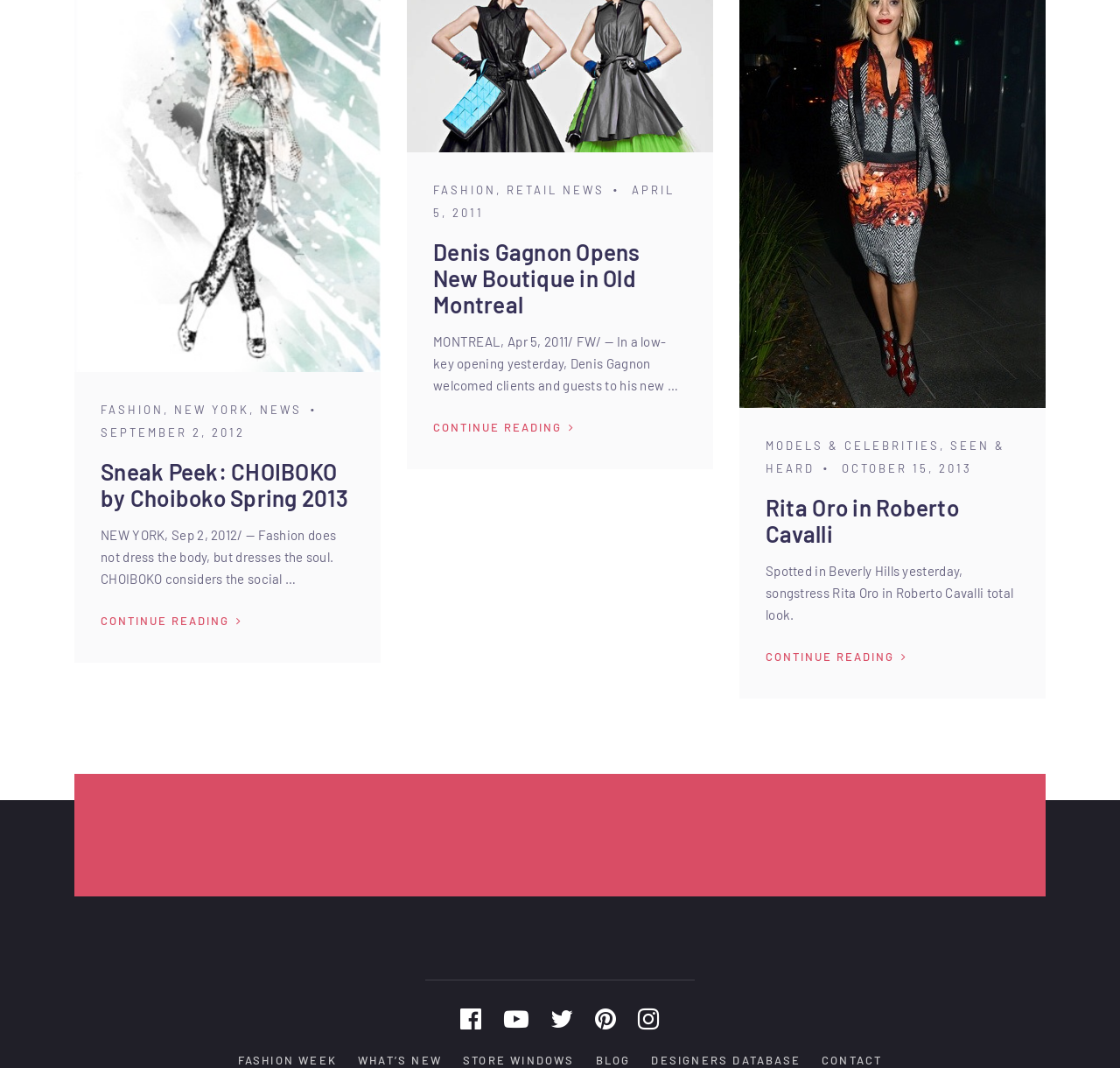How many categories are in the top navigation menu?
Look at the image and respond with a single word or a short phrase.

6